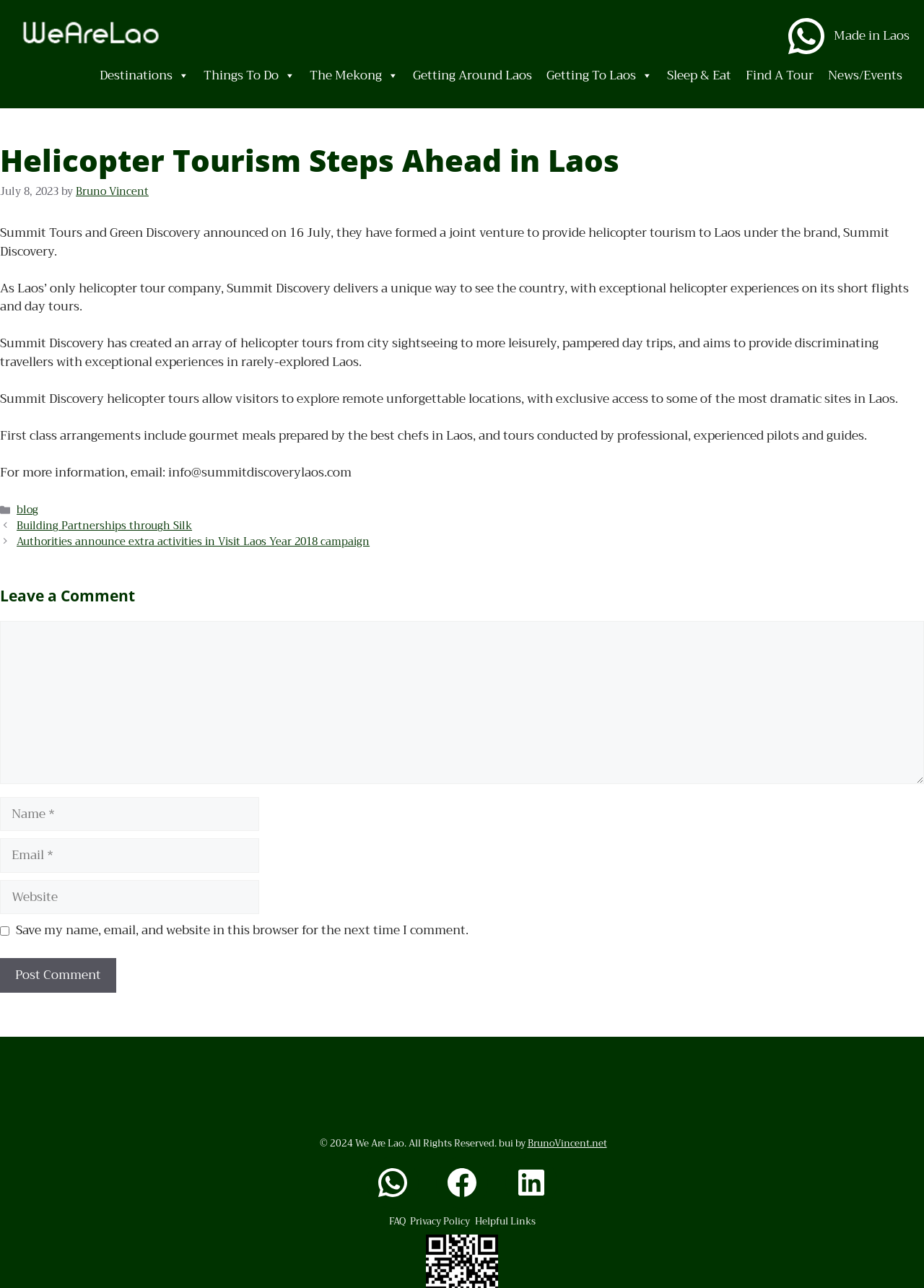Find the bounding box coordinates of the element you need to click on to perform this action: 'Click on the 'Post Comment' button'. The coordinates should be represented by four float values between 0 and 1, in the format [left, top, right, bottom].

[0.0, 0.744, 0.126, 0.771]